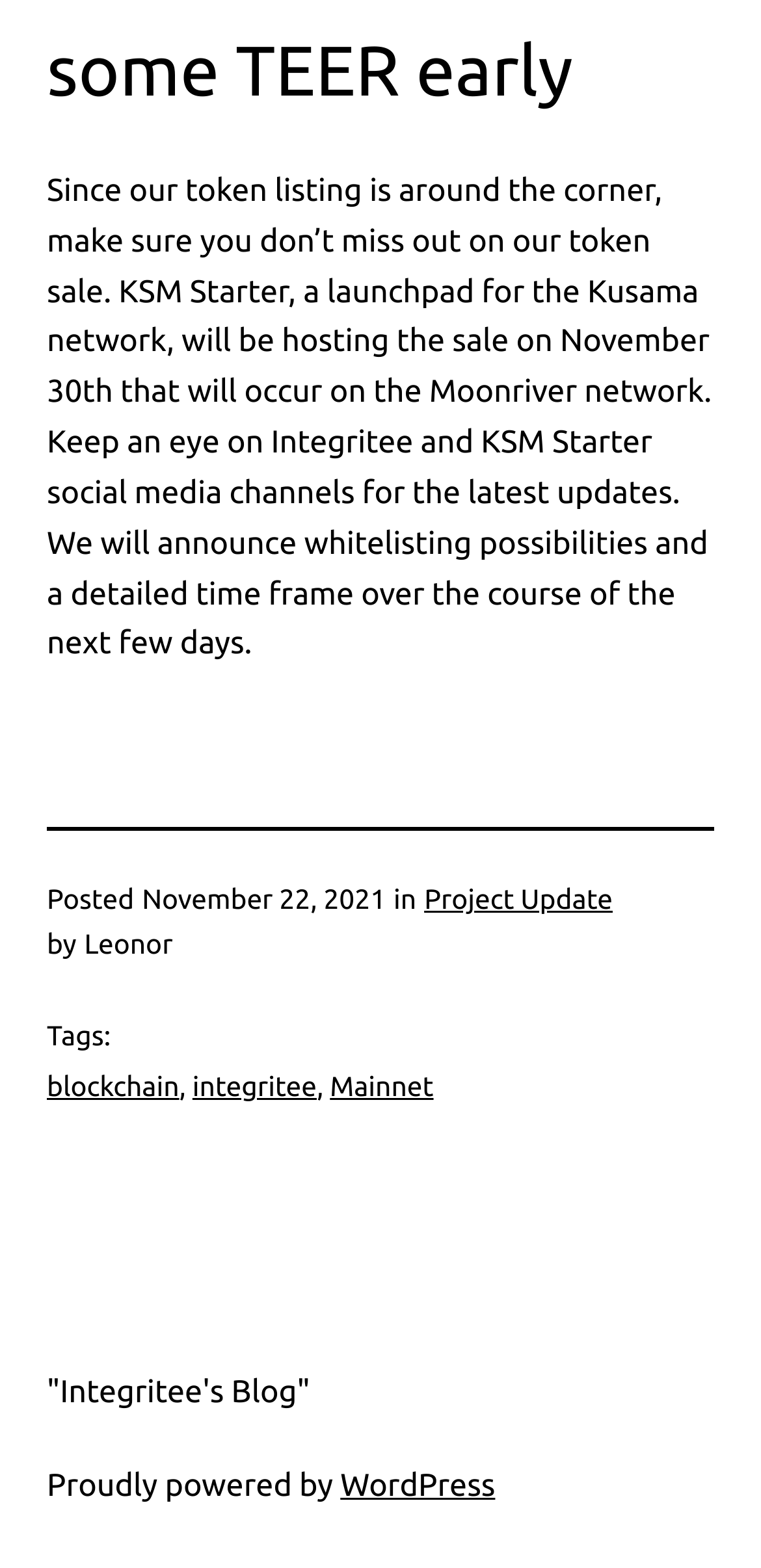Who is the author of the project update?
Kindly offer a detailed explanation using the data available in the image.

The answer can be found in the section below the separator, which lists the author of the project update as Leonor.